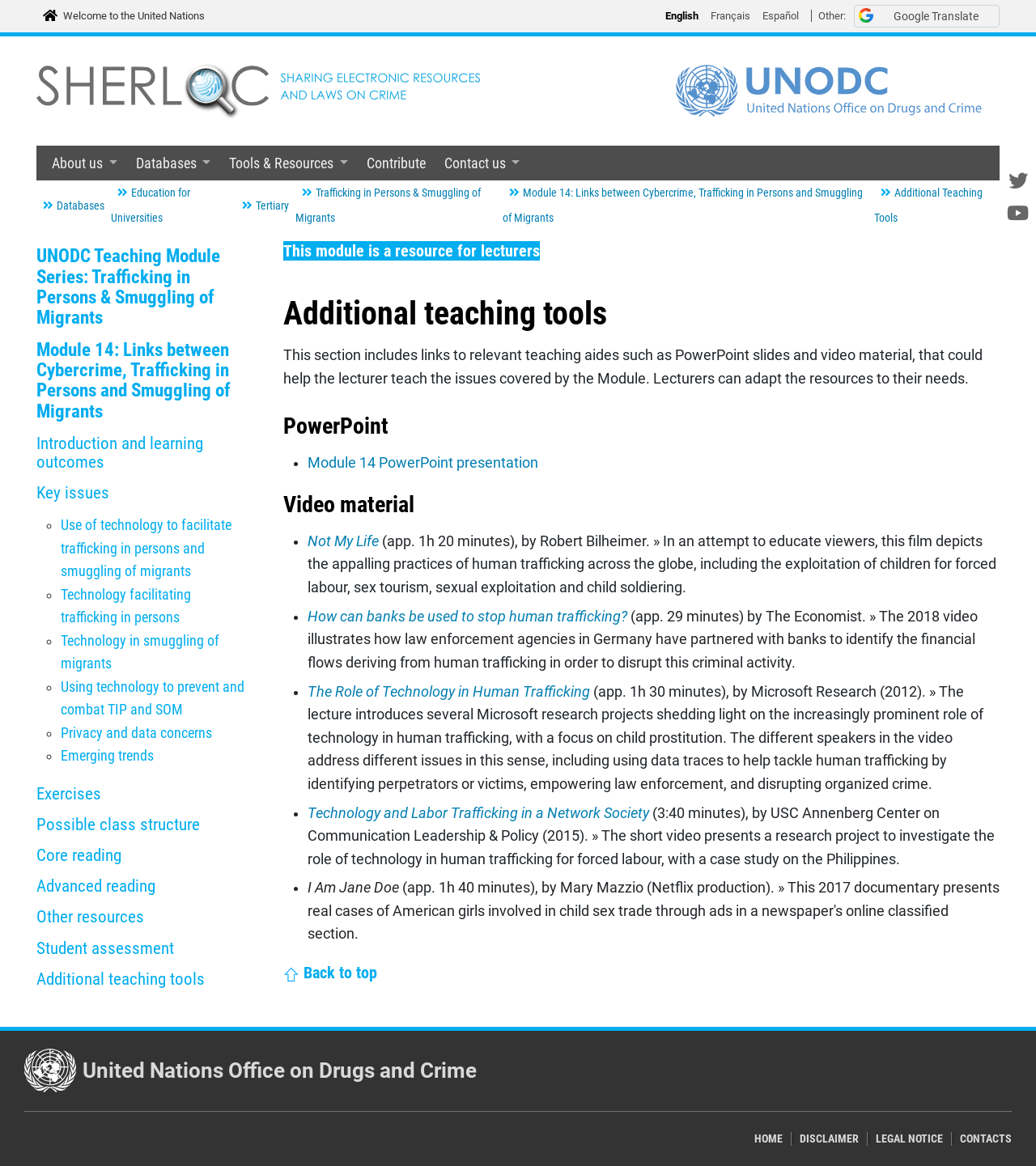Please find the bounding box coordinates of the section that needs to be clicked to achieve this instruction: "Click the 'Google Translate' button".

[0.824, 0.004, 0.965, 0.024]